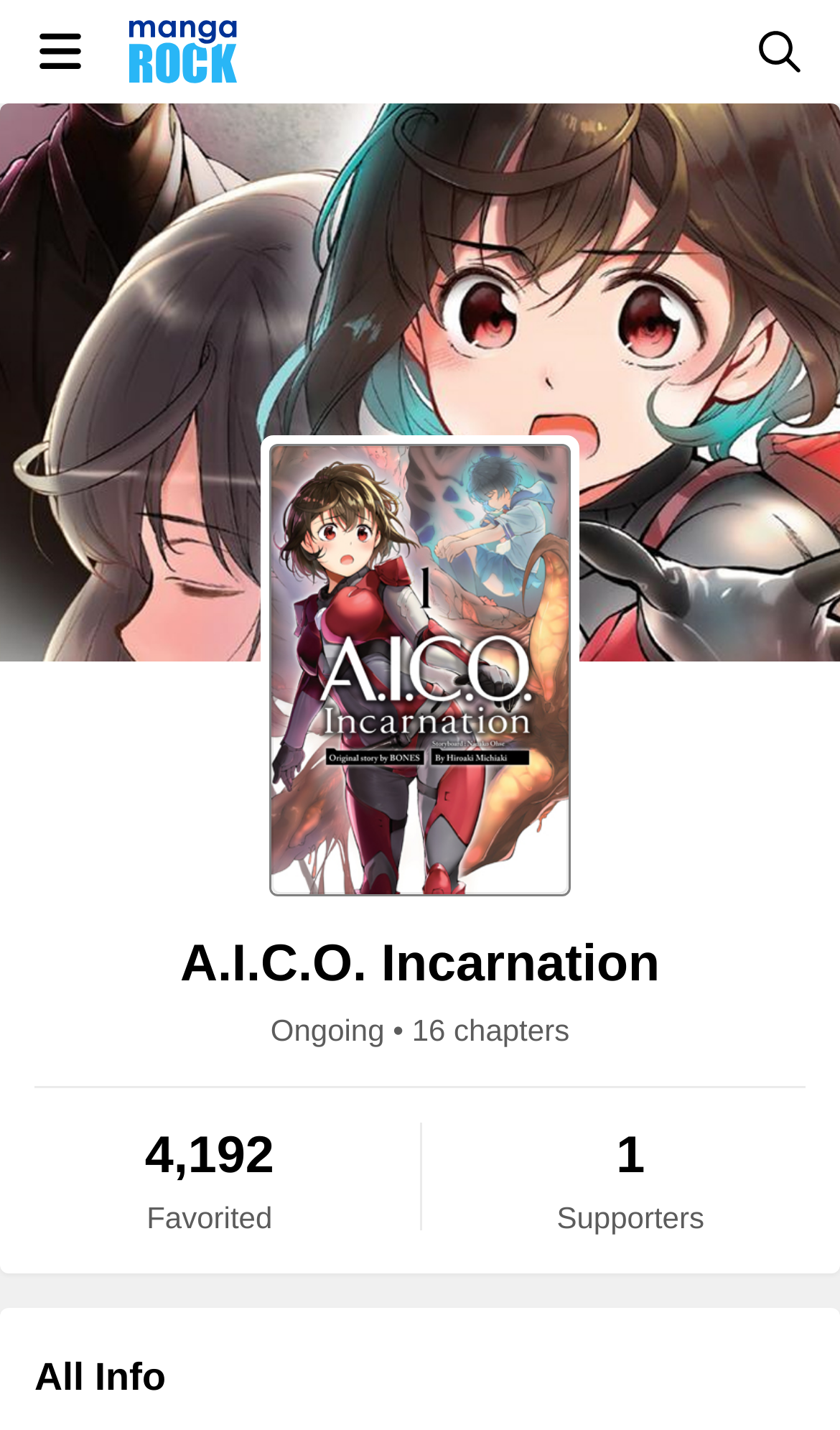What is the status of A.I.C.O. Incarnation?
Please respond to the question with as much detail as possible.

The webpage contains a StaticText element with the text 'Ongoing' which is located below the title 'A.I.C.O. Incarnation', indicating that the manga is still ongoing.